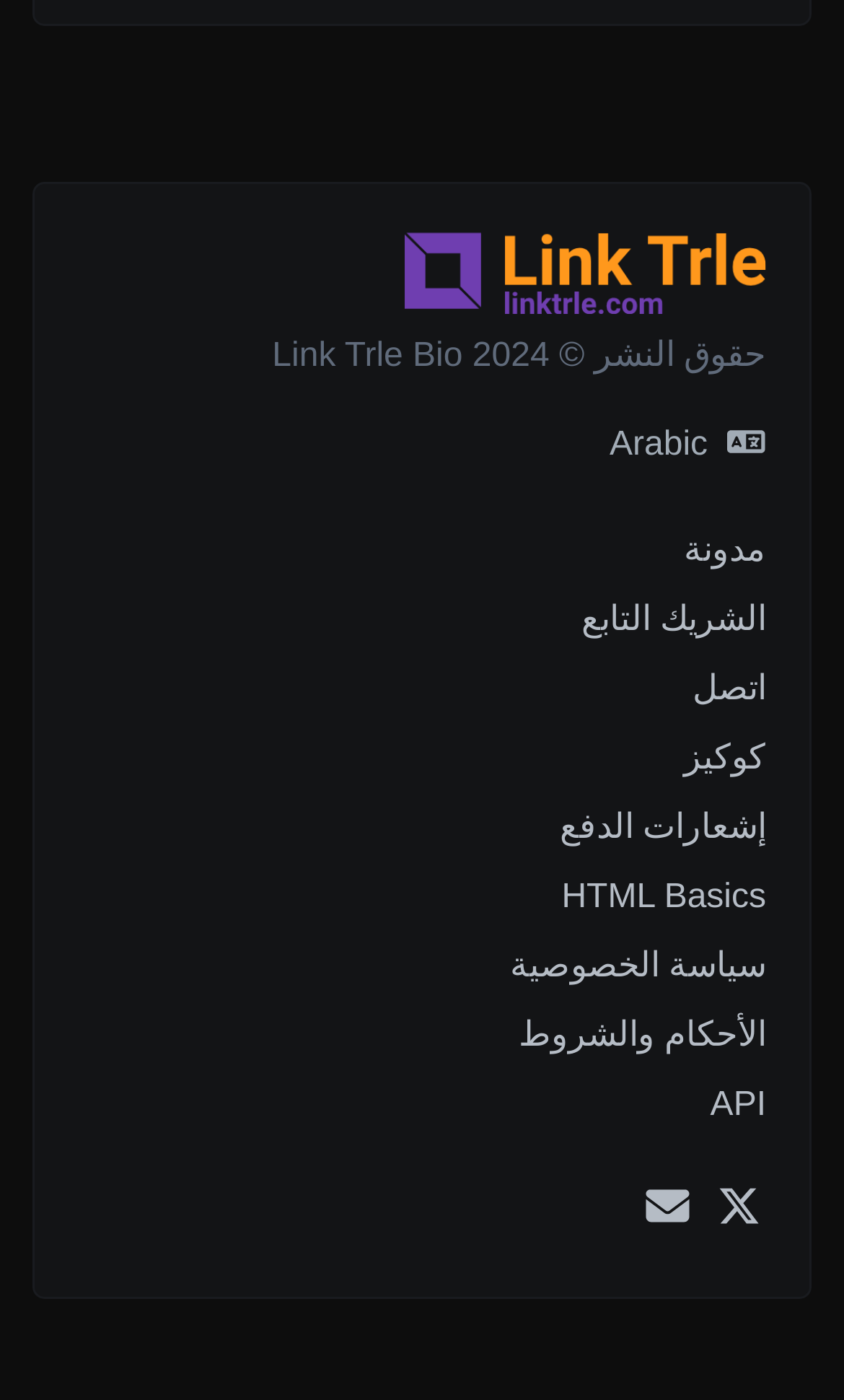Locate the bounding box coordinates of the element you need to click to accomplish the task described by this instruction: "Contact us".

[0.821, 0.48, 0.908, 0.506]